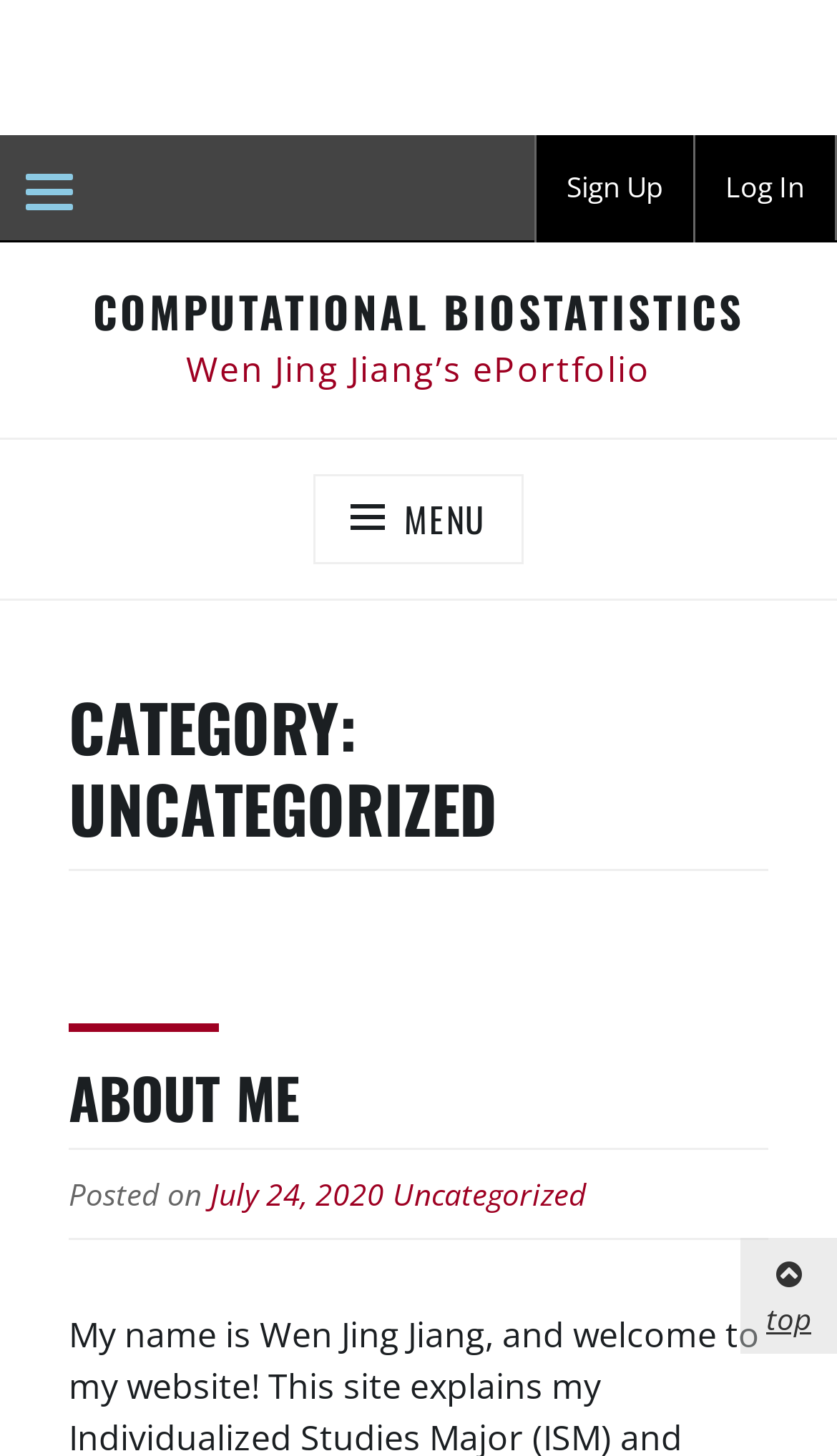Determine the coordinates of the bounding box that should be clicked to complete the instruction: "Sign Up". The coordinates should be represented by four float numbers between 0 and 1: [left, top, right, bottom].

[0.641, 0.093, 0.828, 0.167]